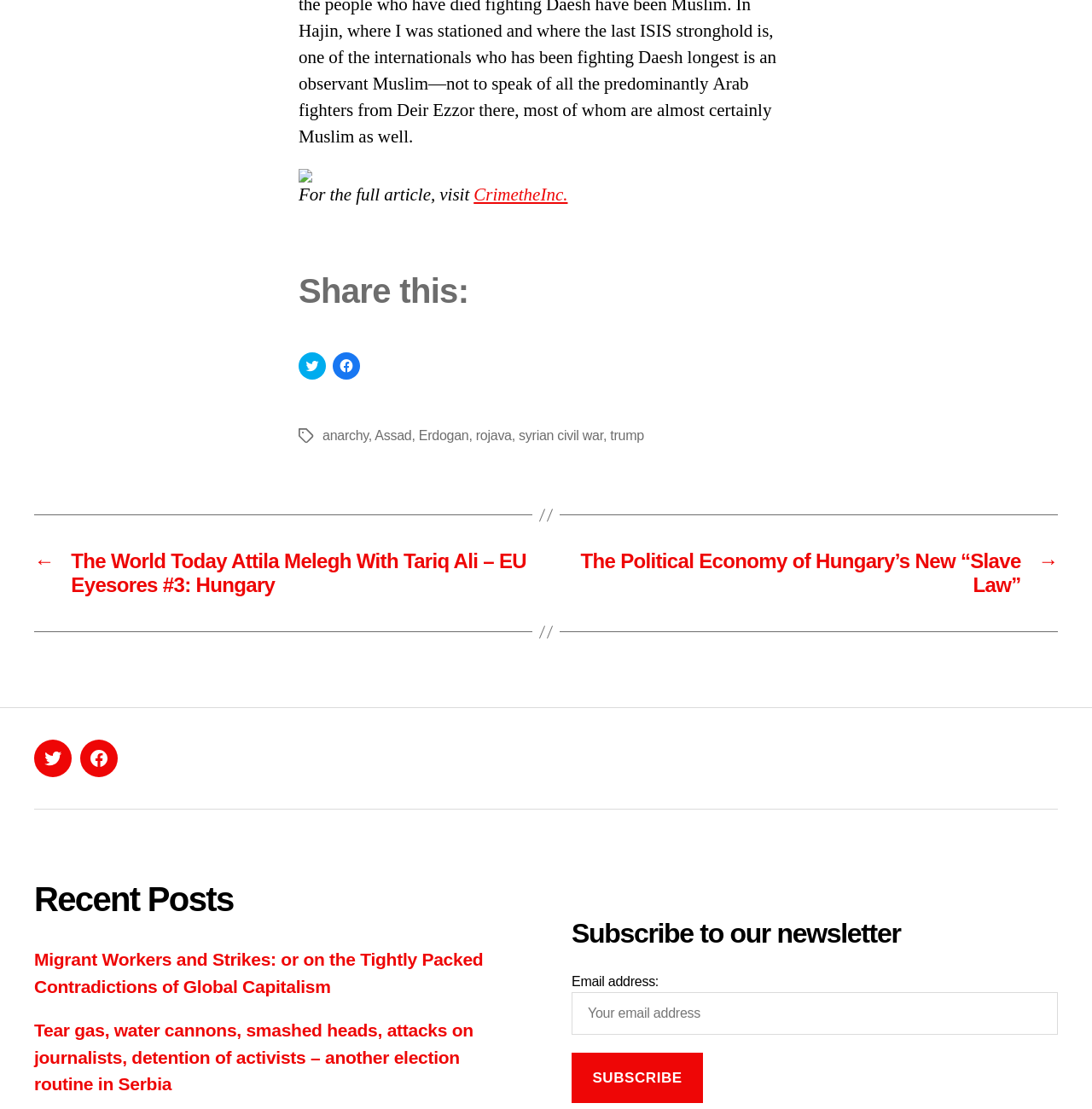Indicate the bounding box coordinates of the element that must be clicked to execute the instruction: "Read the article about anarchy". The coordinates should be given as four float numbers between 0 and 1, i.e., [left, top, right, bottom].

[0.295, 0.388, 0.337, 0.401]